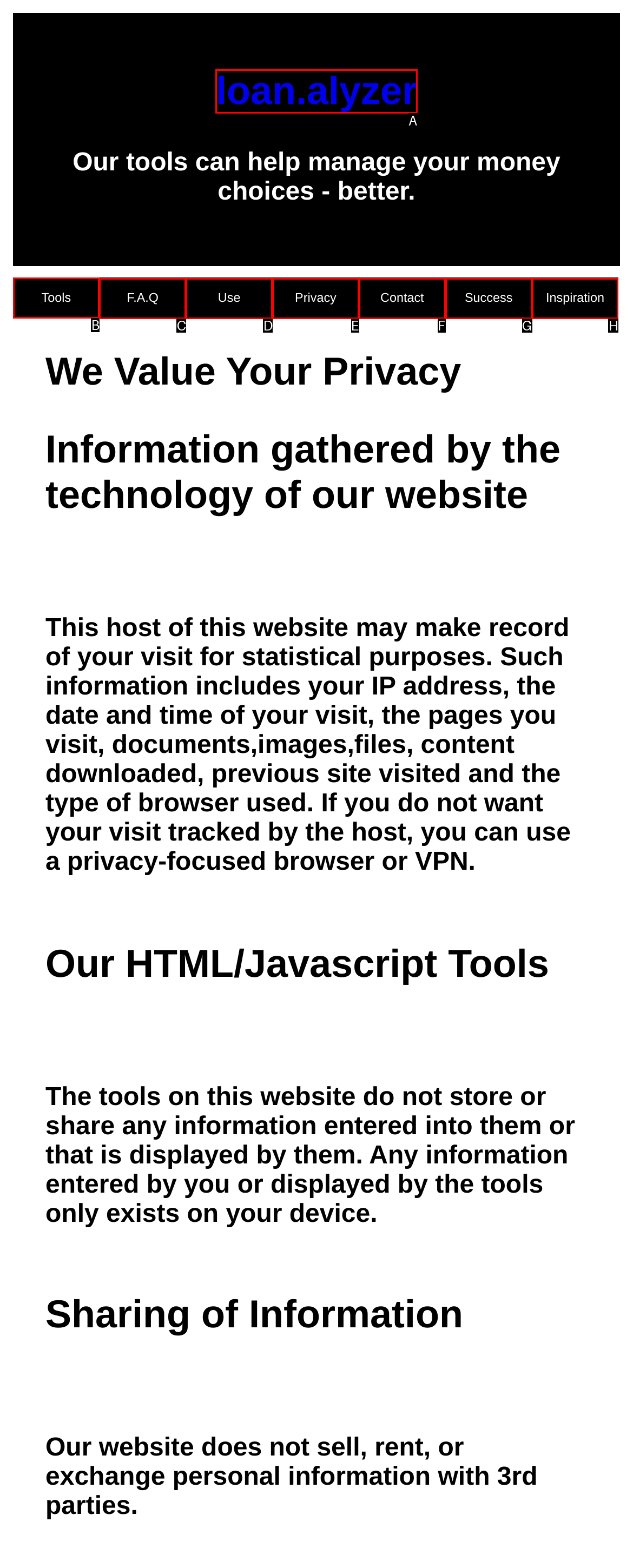Decide which HTML element to click to complete the task: Go to Tools Provide the letter of the appropriate option.

B